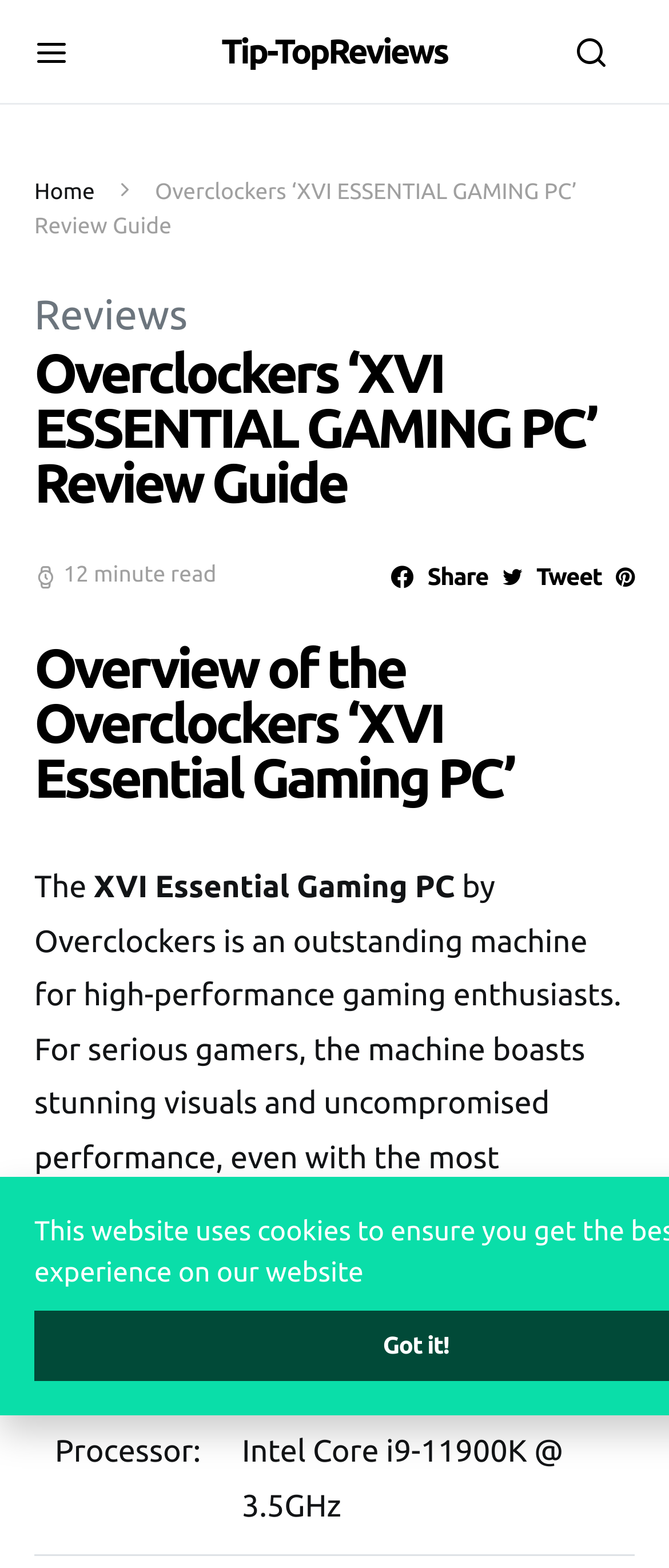Determine the bounding box for the HTML element described here: "Desiccated coconut". The coordinates should be given as [left, top, right, bottom] with each number being a float between 0 and 1.

None